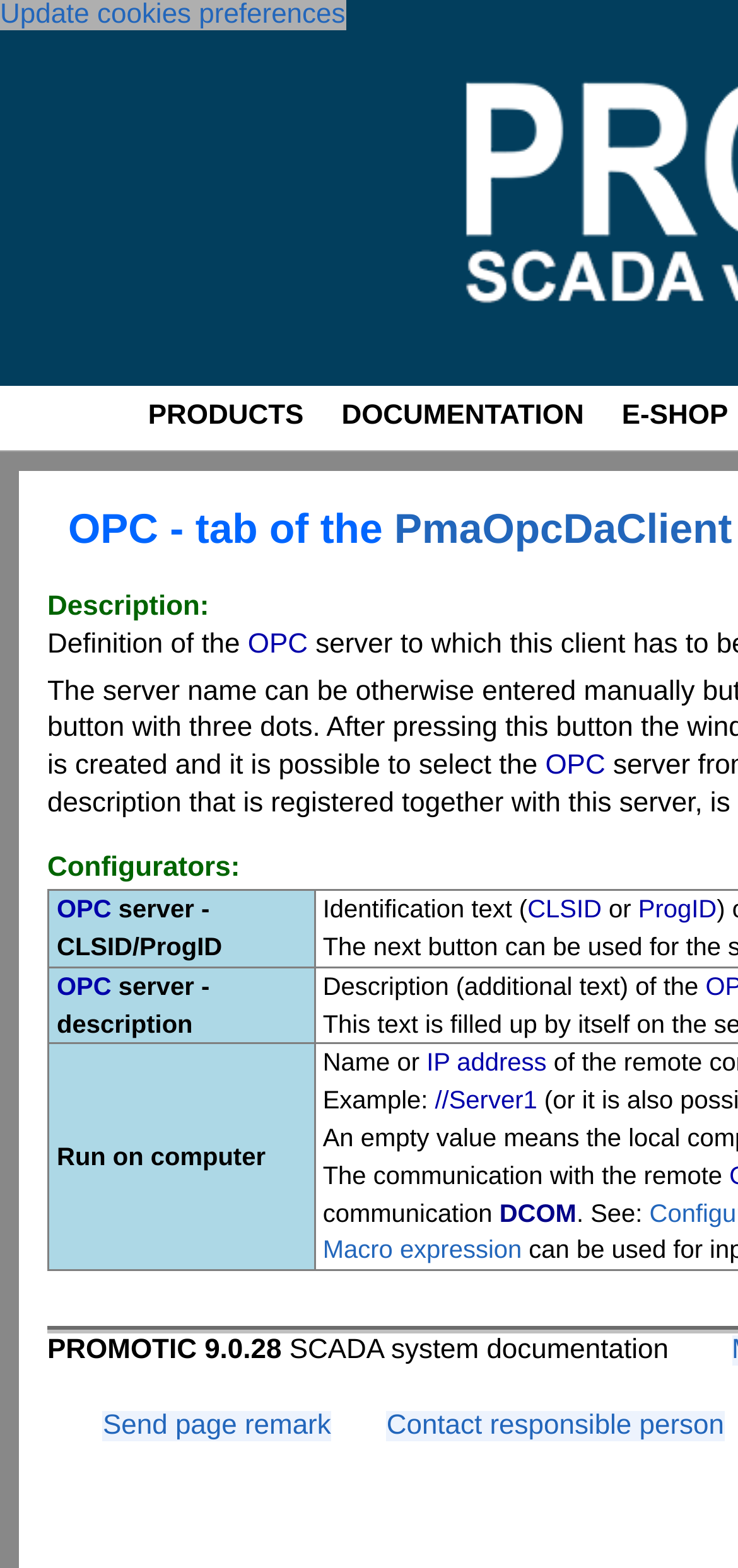Using the provided element description, identify the bounding box coordinates as (top-left x, top-left y, bottom-right x, bottom-right y). Ensure all values are between 0 and 1. Description: PmaOpcDaClient

[0.534, 0.322, 0.992, 0.352]